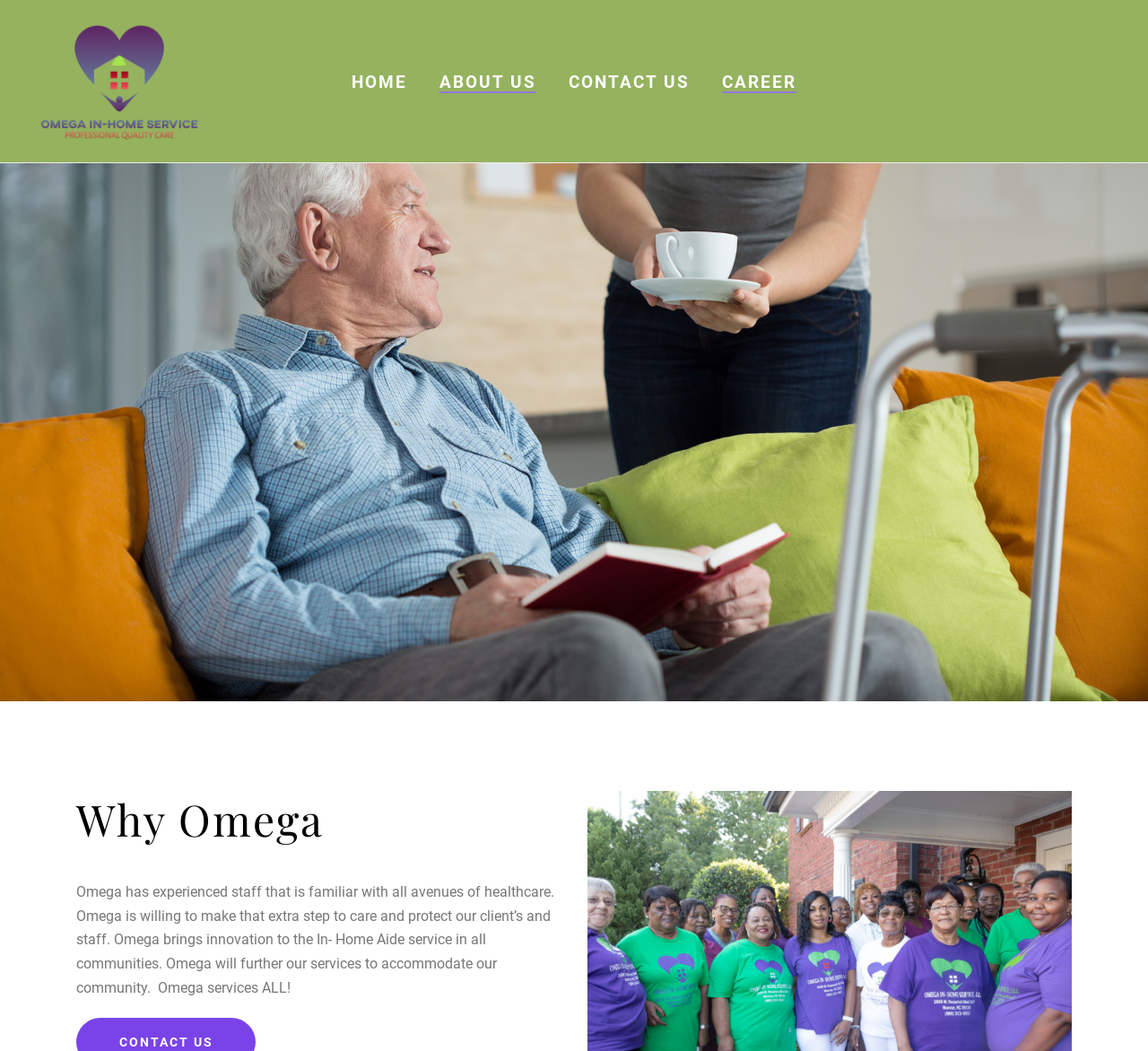What is the tone of Omega's message?
Please provide a detailed and thorough answer to the question.

The language used in the StaticText element, such as 'care and protect', 'extra step', and 'accommodate our community', conveys a tone of caring and concern for the clients and staff, indicating that Omega's message is one of care and compassion.